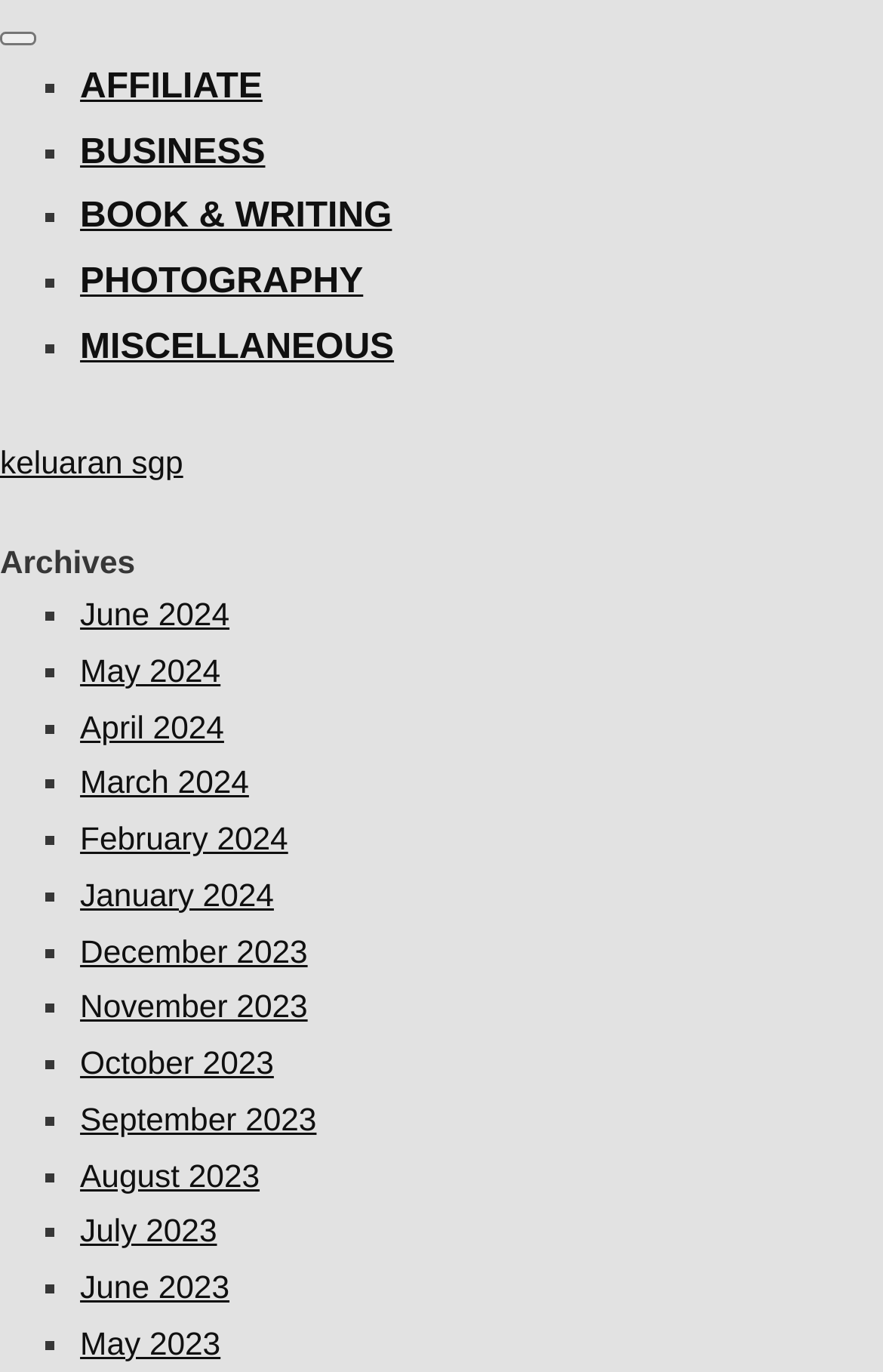Specify the bounding box coordinates of the element's region that should be clicked to achieve the following instruction: "Go to June 2024 archives". The bounding box coordinates consist of four float numbers between 0 and 1, in the format [left, top, right, bottom].

[0.091, 0.435, 0.26, 0.461]